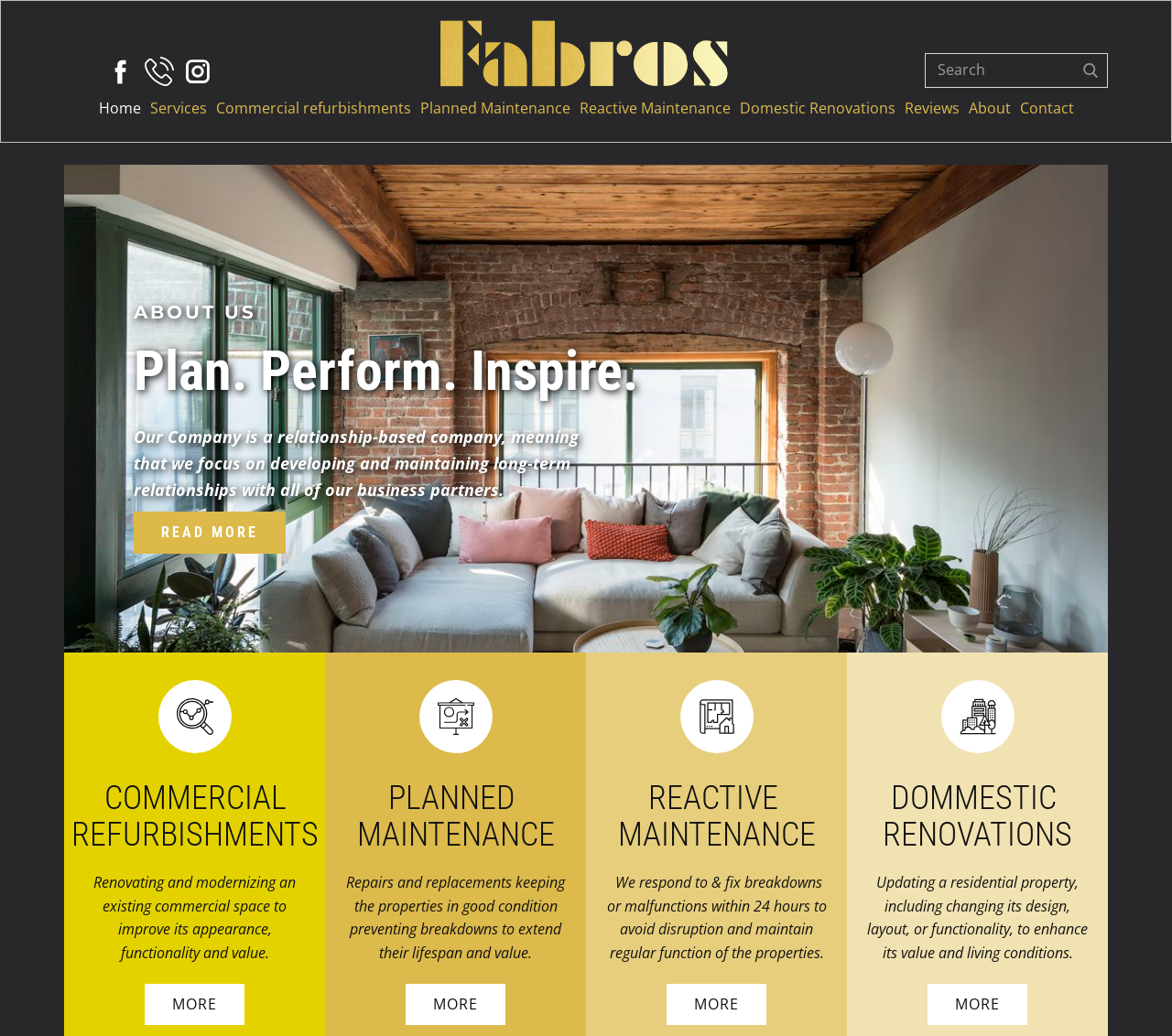Please determine the bounding box coordinates of the element's region to click for the following instruction: "Visit Facebook page".

[0.091, 0.055, 0.116, 0.083]